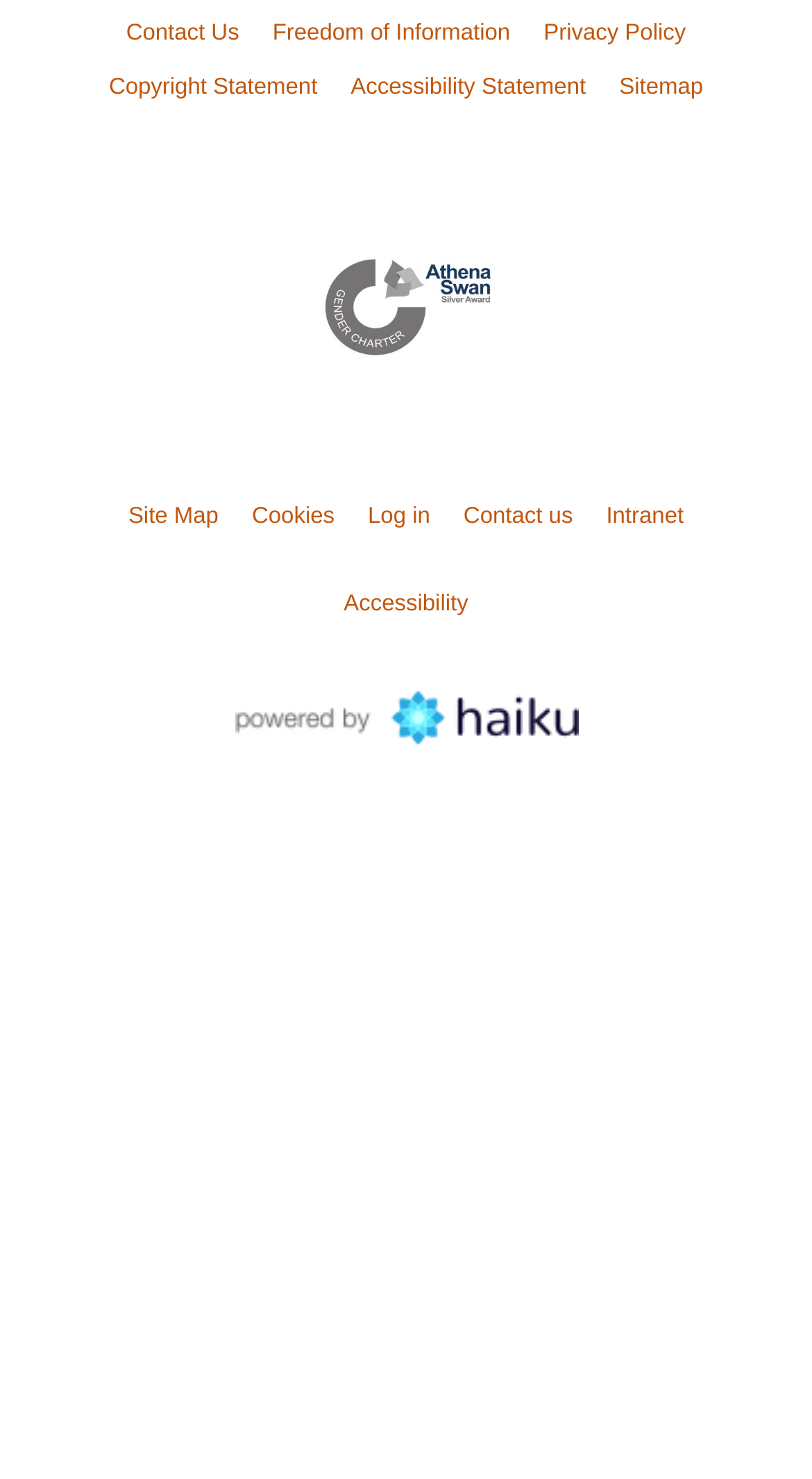Please locate the clickable area by providing the bounding box coordinates to follow this instruction: "Visit powered by Haiku".

[0.288, 0.473, 0.712, 0.494]